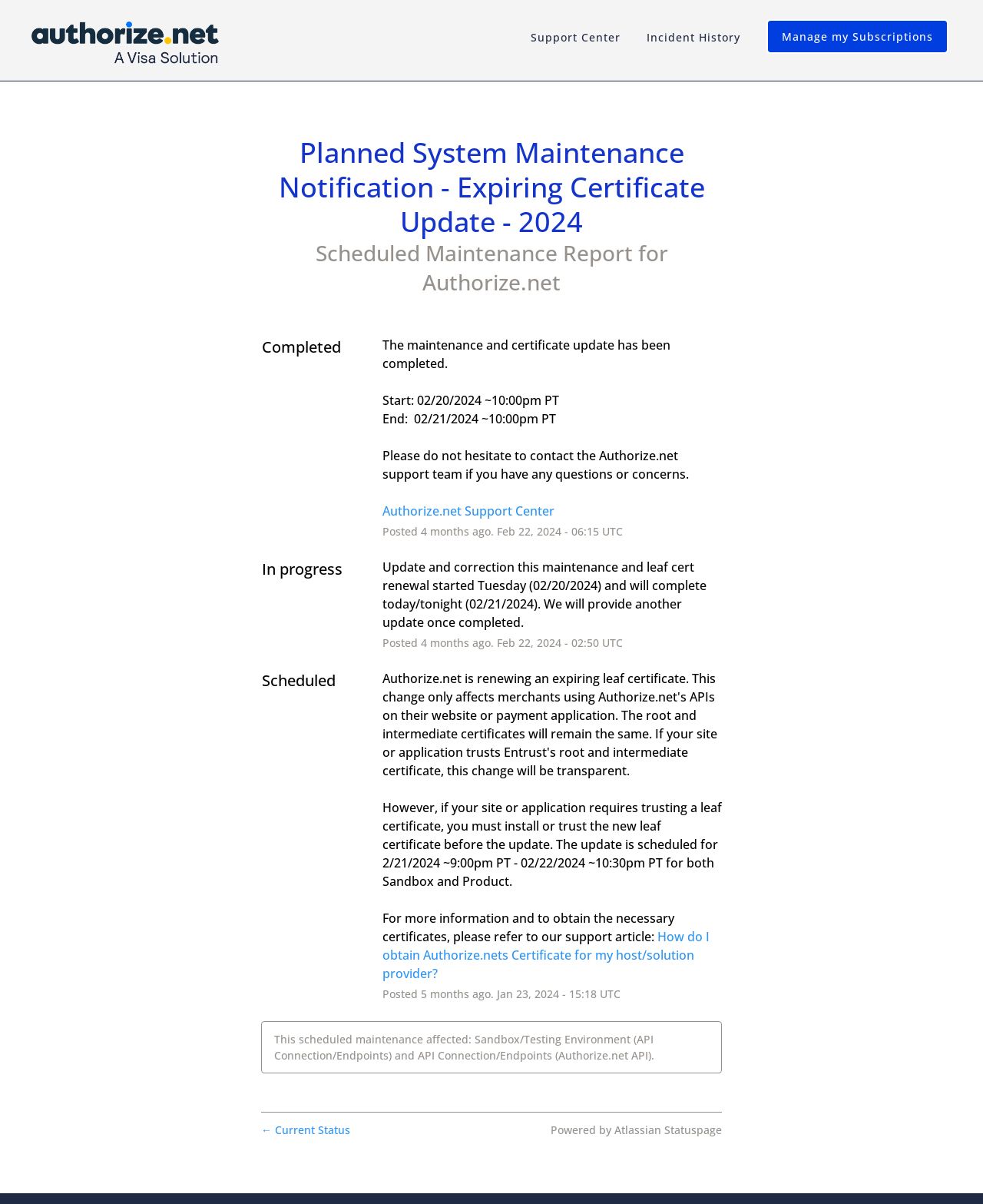Locate the bounding box coordinates of the clickable area needed to fulfill the instruction: "Visit the Support Center".

[0.54, 0.024, 0.631, 0.039]